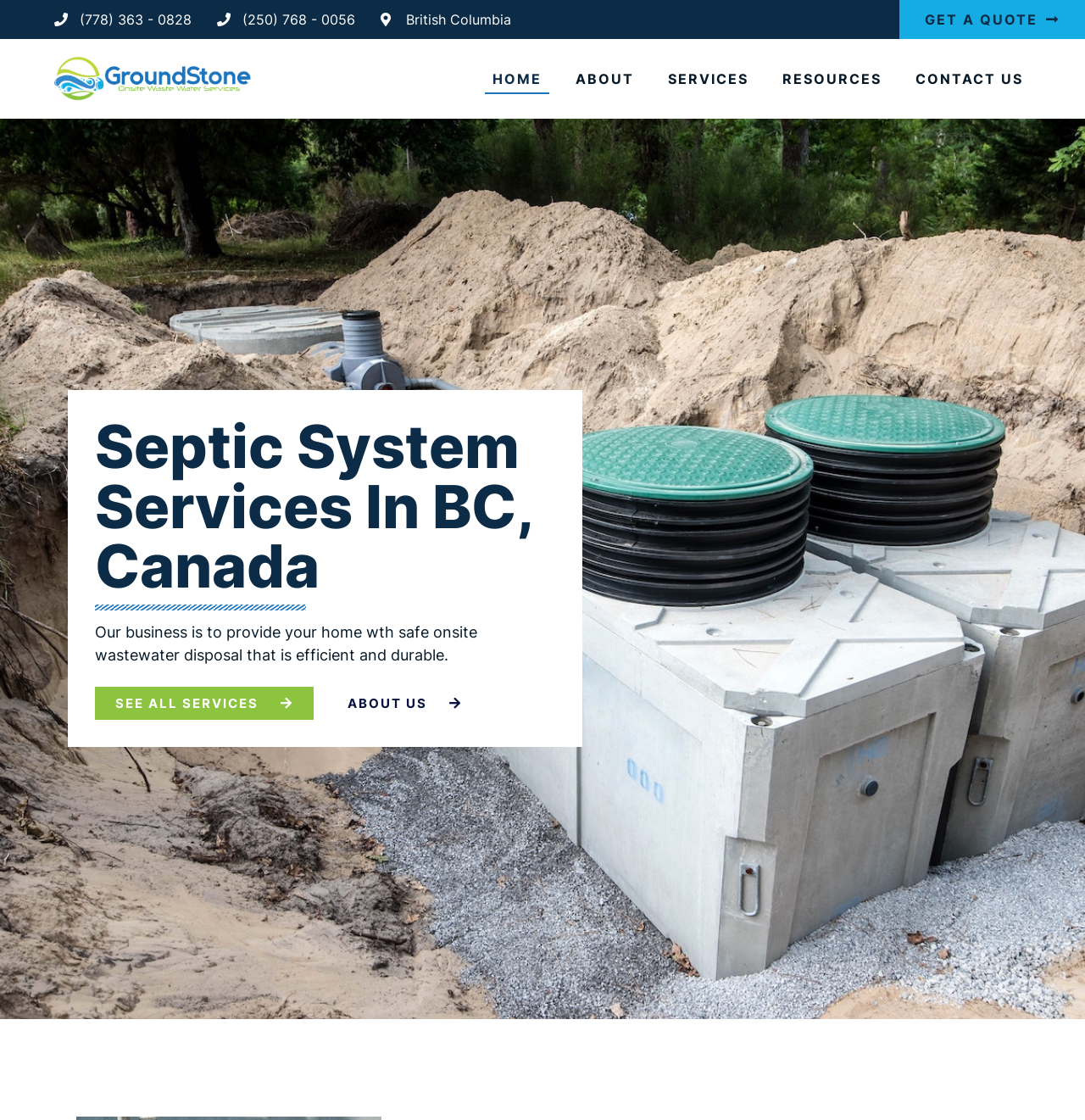Determine the bounding box coordinates of the clickable element to complete this instruction: "Contact us". Provide the coordinates in the format of four float numbers between 0 and 1, [left, top, right, bottom].

[0.837, 0.057, 0.95, 0.084]